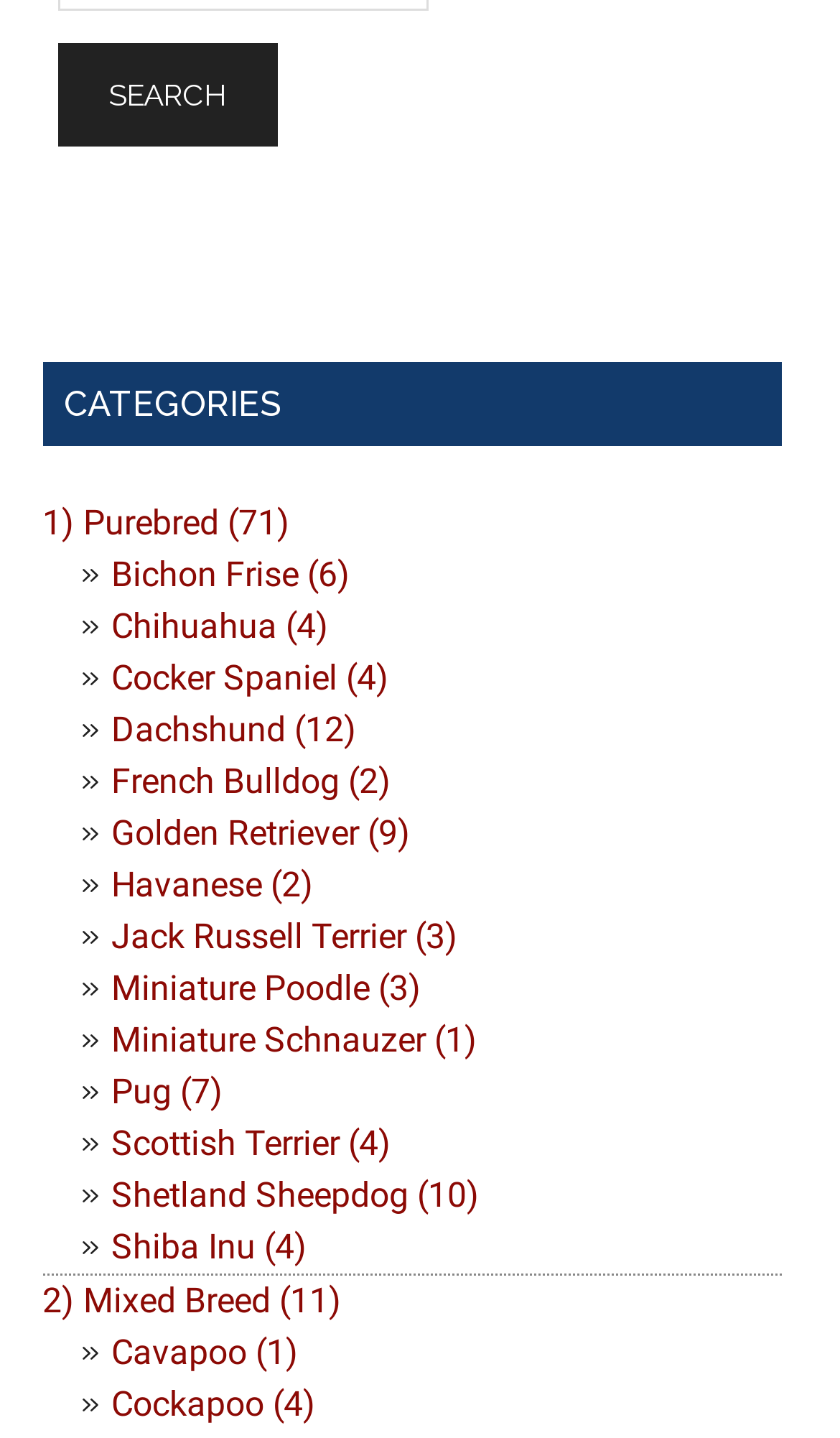What is the breed with the most number of items?
Provide a one-word or short-phrase answer based on the image.

Shetland Sheepdog